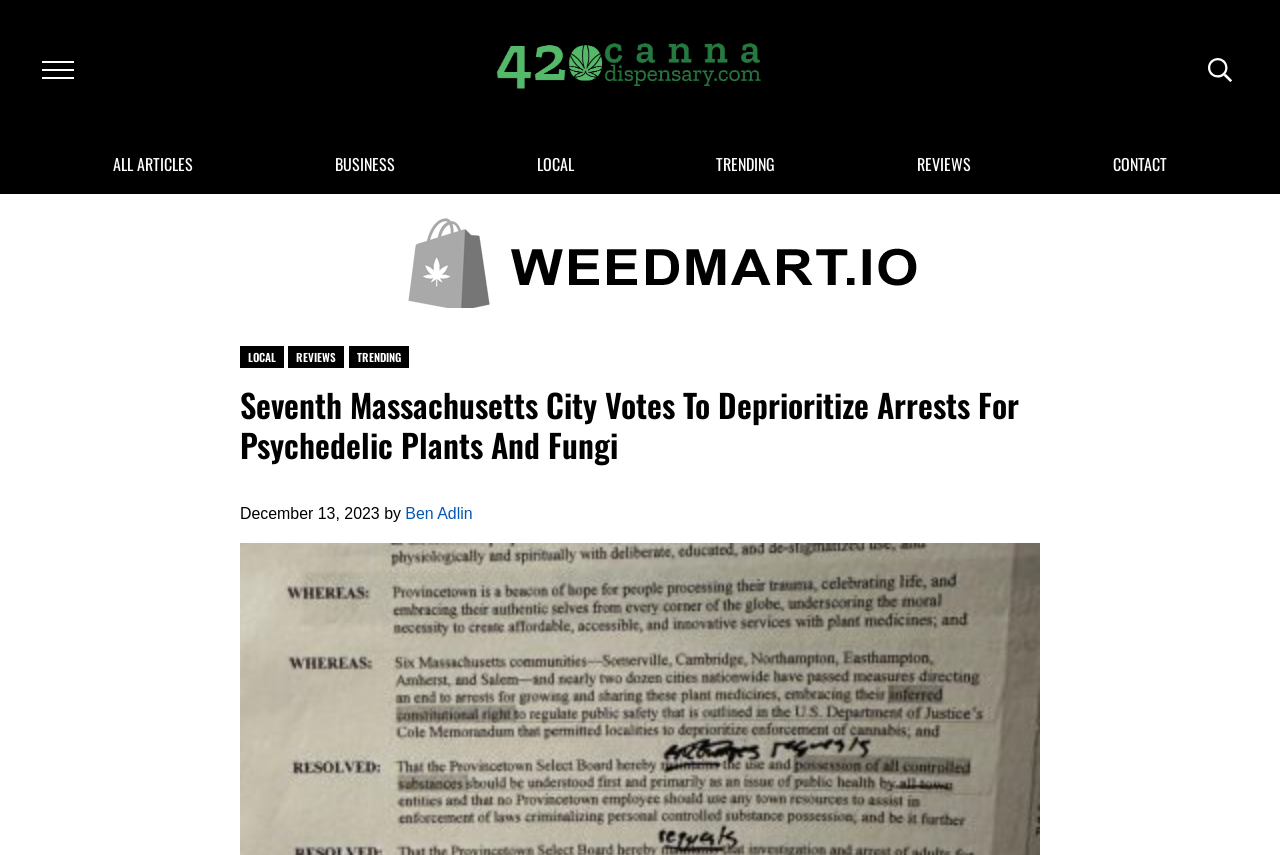What is the date of the article?
Provide a comprehensive and detailed answer to the question.

I found the date of the article by looking at the text below the heading, where I saw a time element with the text 'December 13, 2023', which indicates the date the article was published.